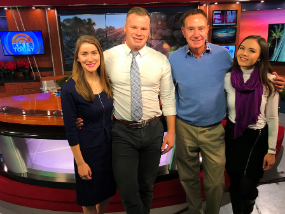Compose an extensive description of the image.

In the vibrant setting of a television studio, four individuals pose together in a friendly gathering. The backdrop features a bright and modern news desk, indicative of a news broadcasting environment. On the left, a young woman in a navy dress flashes a warm smile, exuding professionalism. Beside her stands a man in a white shirt and a blue tie, projecting a confident demeanor. In the center, an older gentleman in a light blue sweater contributes to the camaraderie with a welcoming expression. To the right, a young woman dressed casually in a light grey top and dark pants adds a touch of youthful energy, completing the picture of teamwork and mentorship in a dynamic media landscape. The image captures a moment of connection and collaboration among the team at KMIR-TV in Palm Springs, highlighting the supportive atmosphere fostered by experienced journalists like Dan Adams, who has dedicated time to mentor the next generation of reporters.